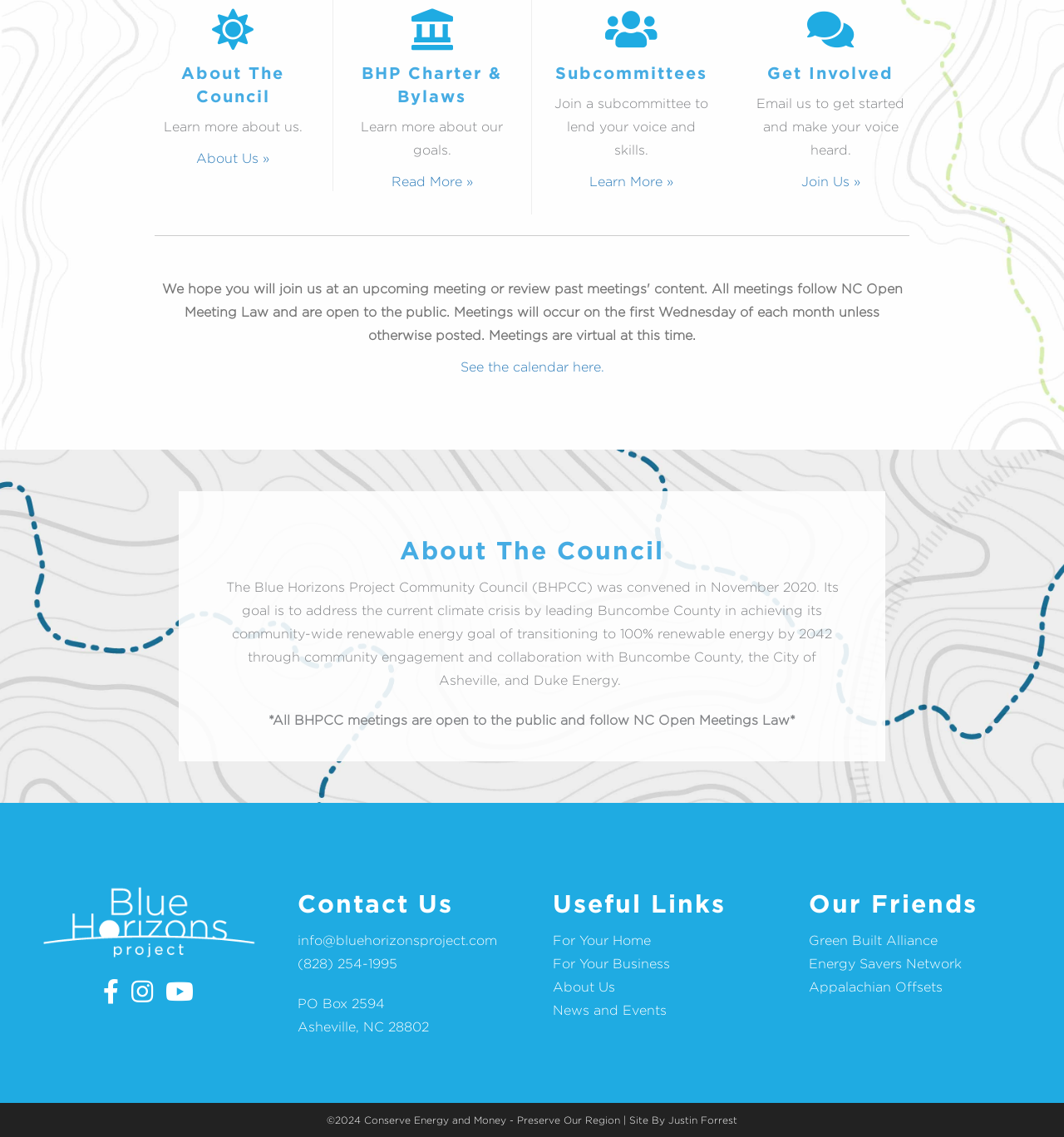Give the bounding box coordinates for the element described as: "See the calendar here.".

[0.432, 0.317, 0.568, 0.329]